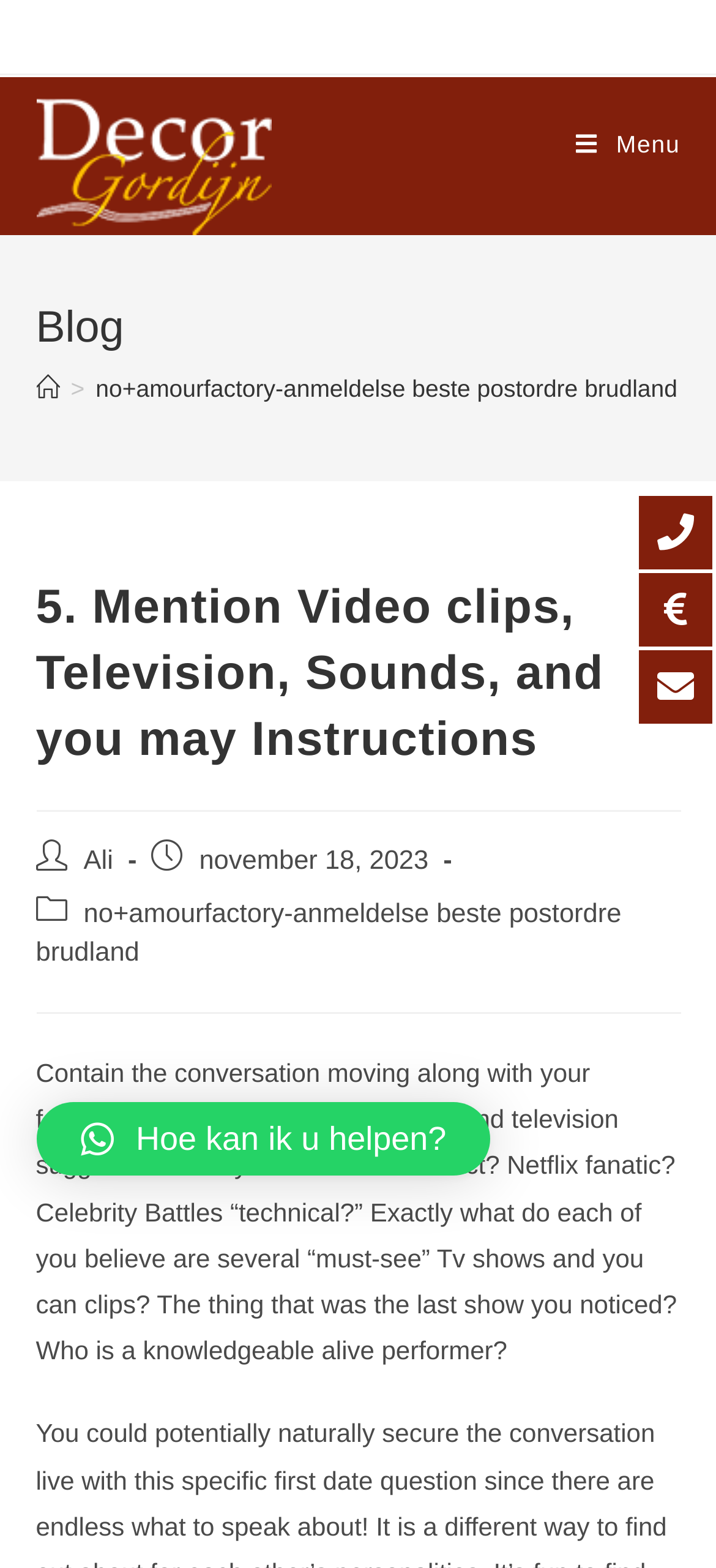What is the author of the blog post?
Examine the image and give a concise answer in one word or a short phrase.

Ali